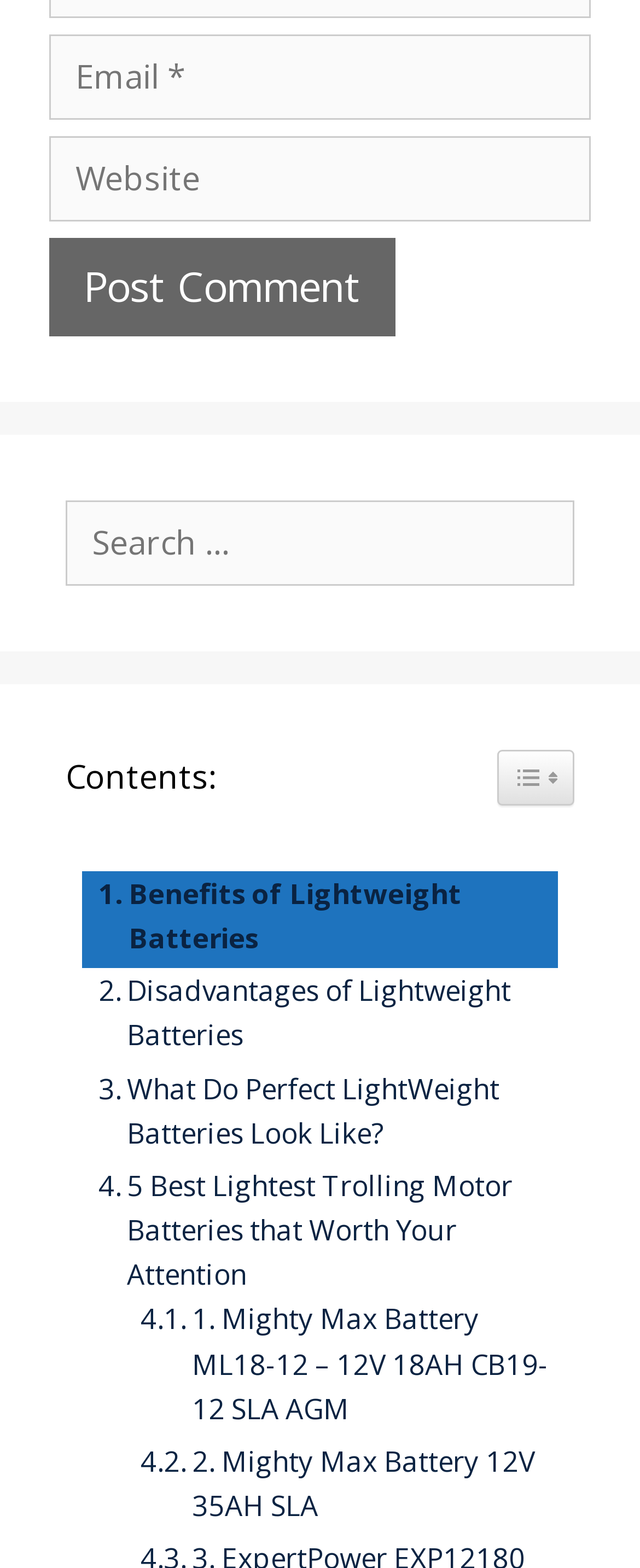What is the topic of the webpage?
Refer to the screenshot and respond with a concise word or phrase.

Lightweight Batteries